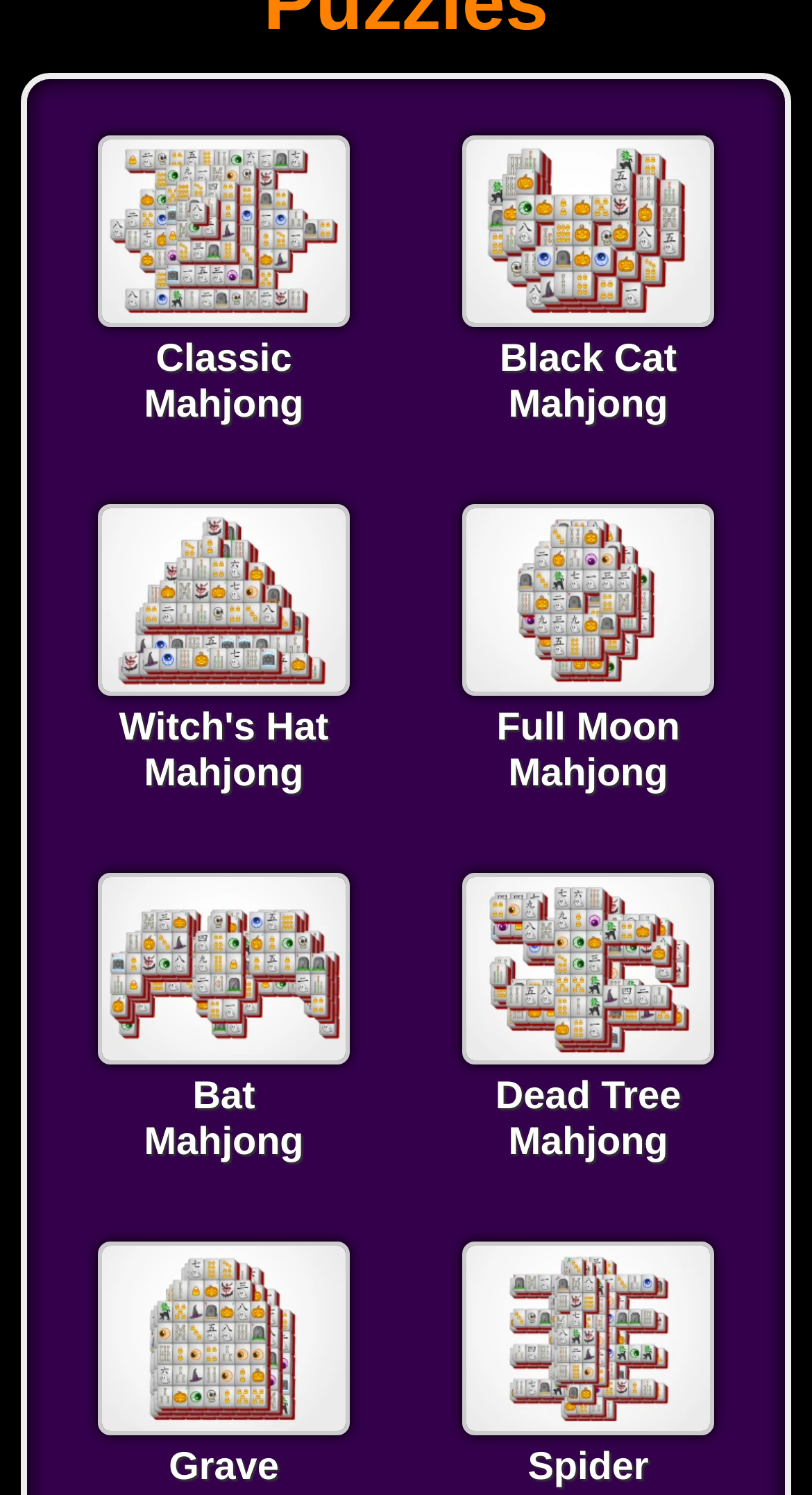How many Mahjong games are on the left side of the webpage?
Please answer the question with a detailed and comprehensive explanation.

I looked at the x1 and x2 coordinates of the links and images, and the ones with x1 and x2 values less than 0.5 are on the left side of the webpage. There are 5 links that meet this condition.